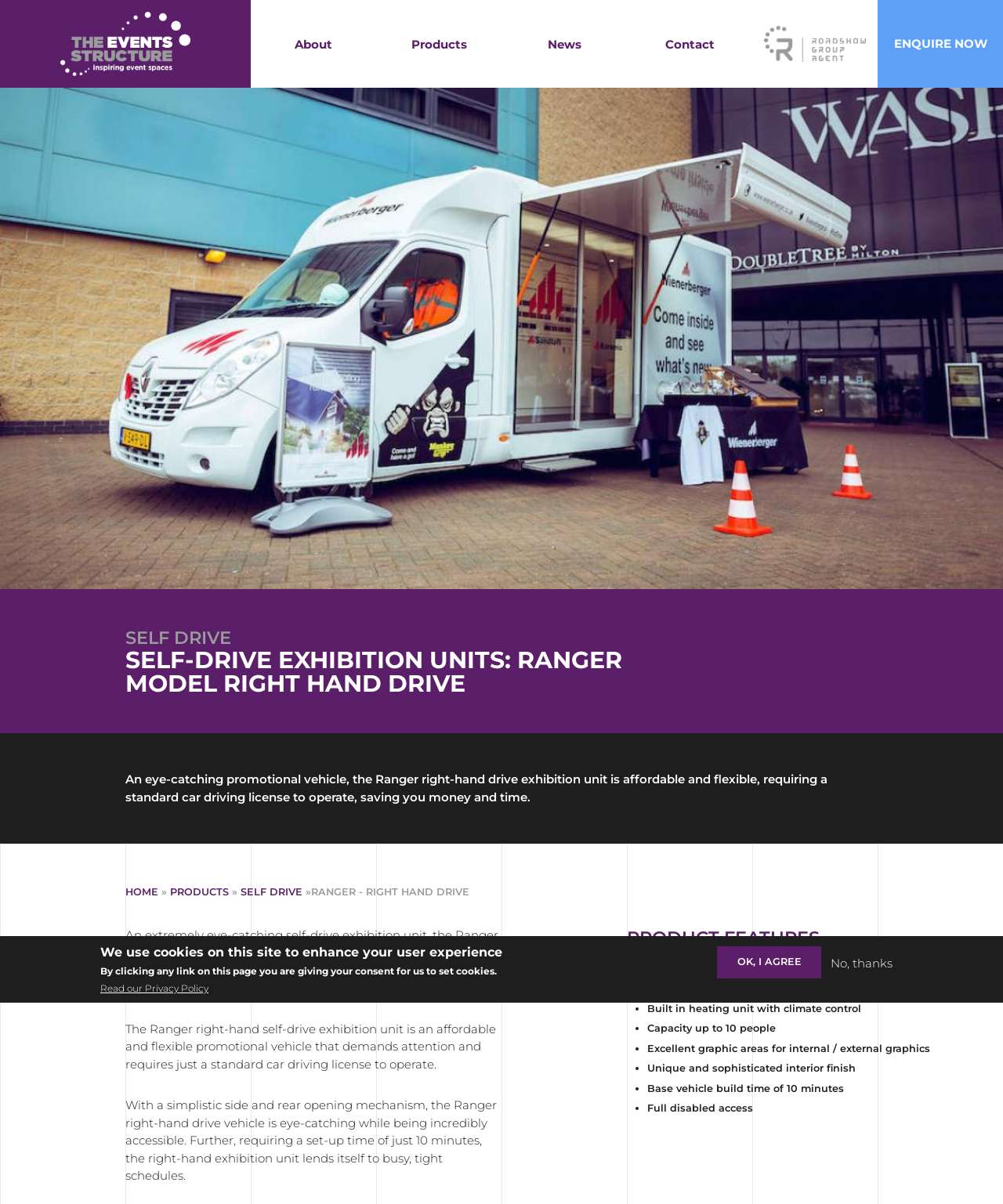Determine the bounding box coordinates of the element that should be clicked to execute the following command: "View the 'Products' page".

[0.375, 0.0, 0.5, 0.054]